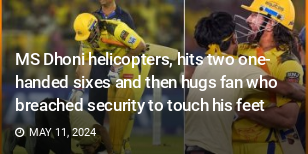Please analyze the image and give a detailed answer to the question:
When did this event take place?

The caption explicitly states that this particular event took place on May 11, 2024, during a high-stakes match, providing a specific date for the event.